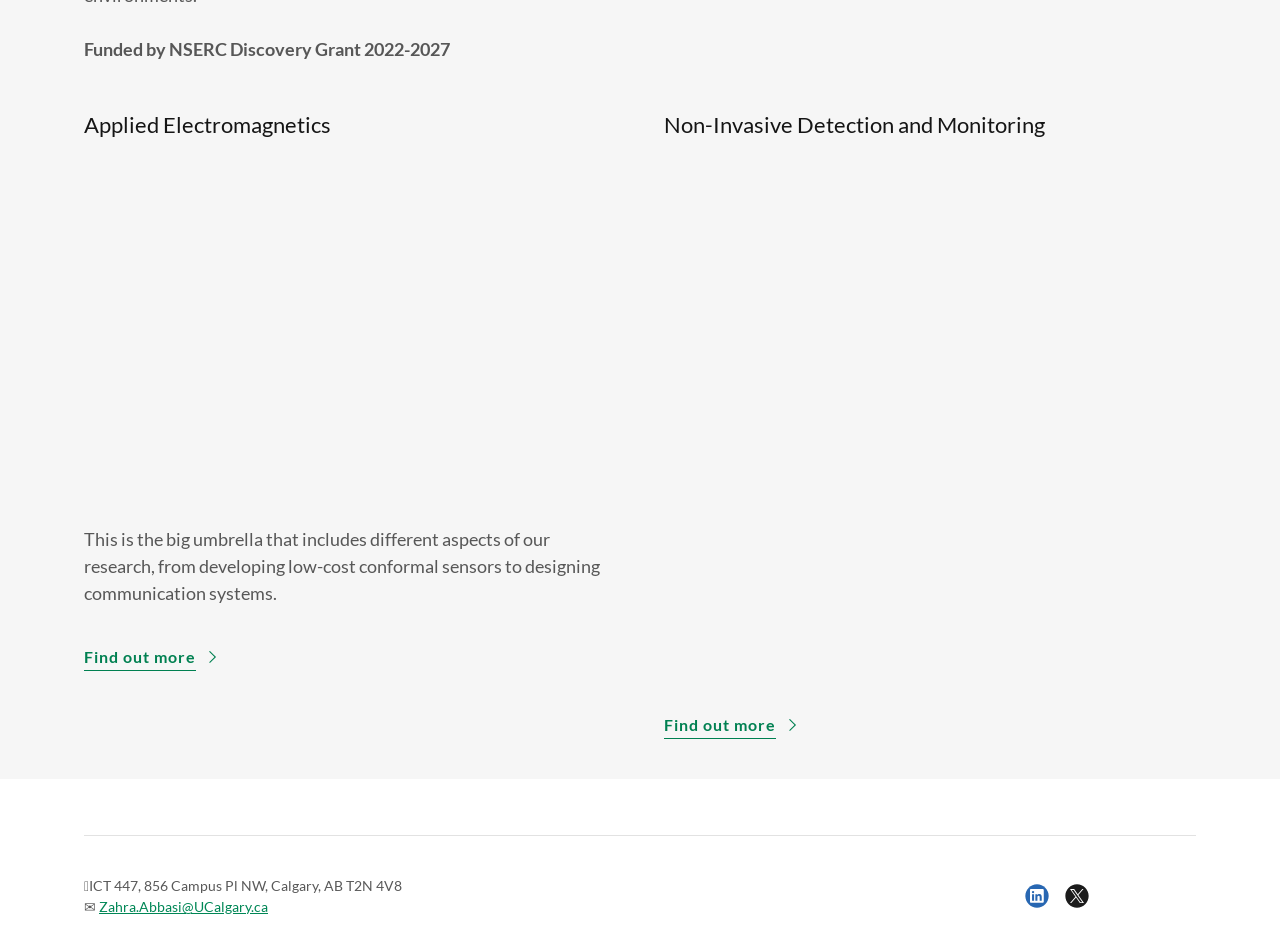Please answer the following question using a single word or phrase: 
How many social media links are present?

2